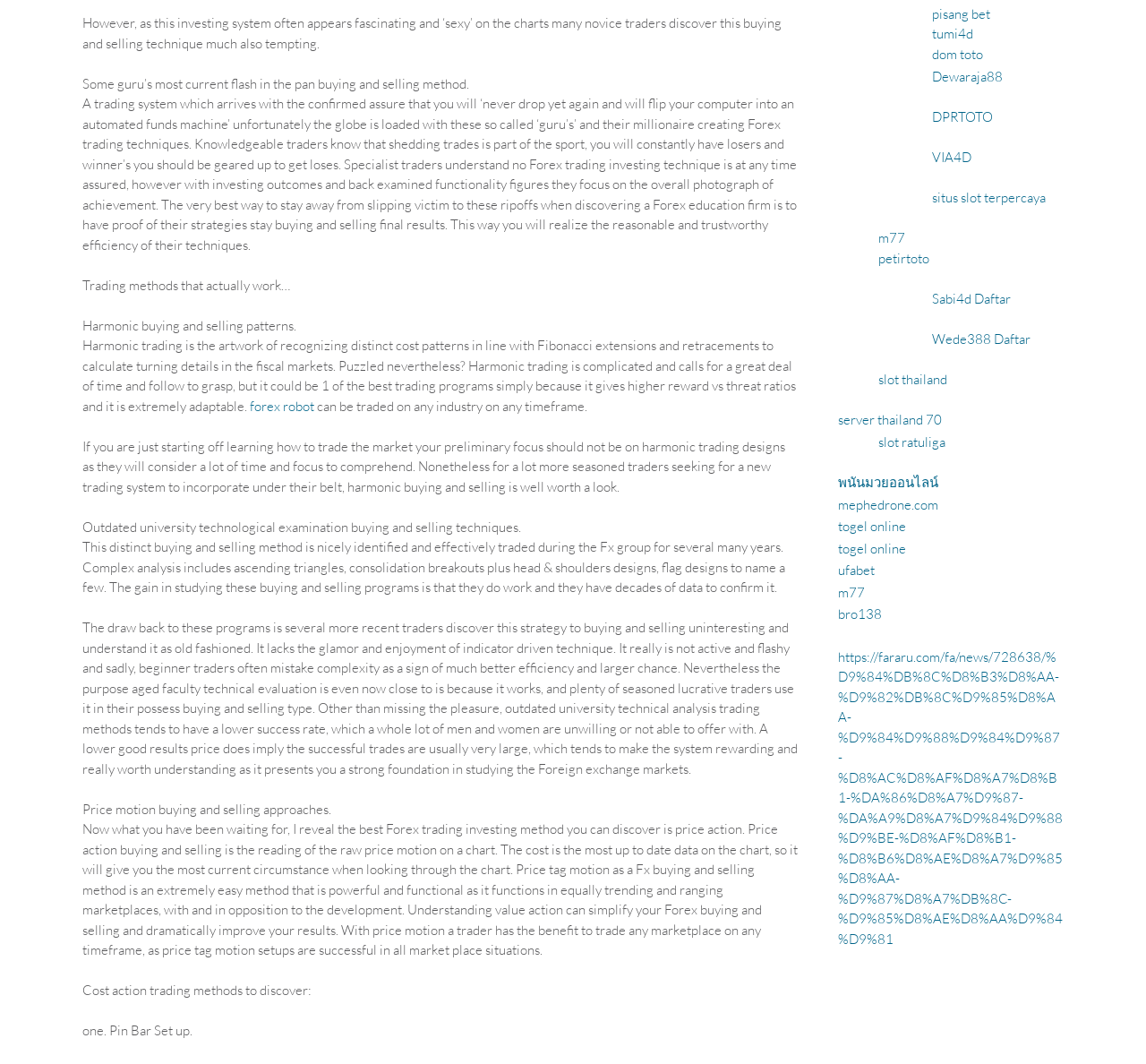Identify the bounding box of the HTML element described as: "mephedrone.com".

[0.731, 0.466, 0.819, 0.482]